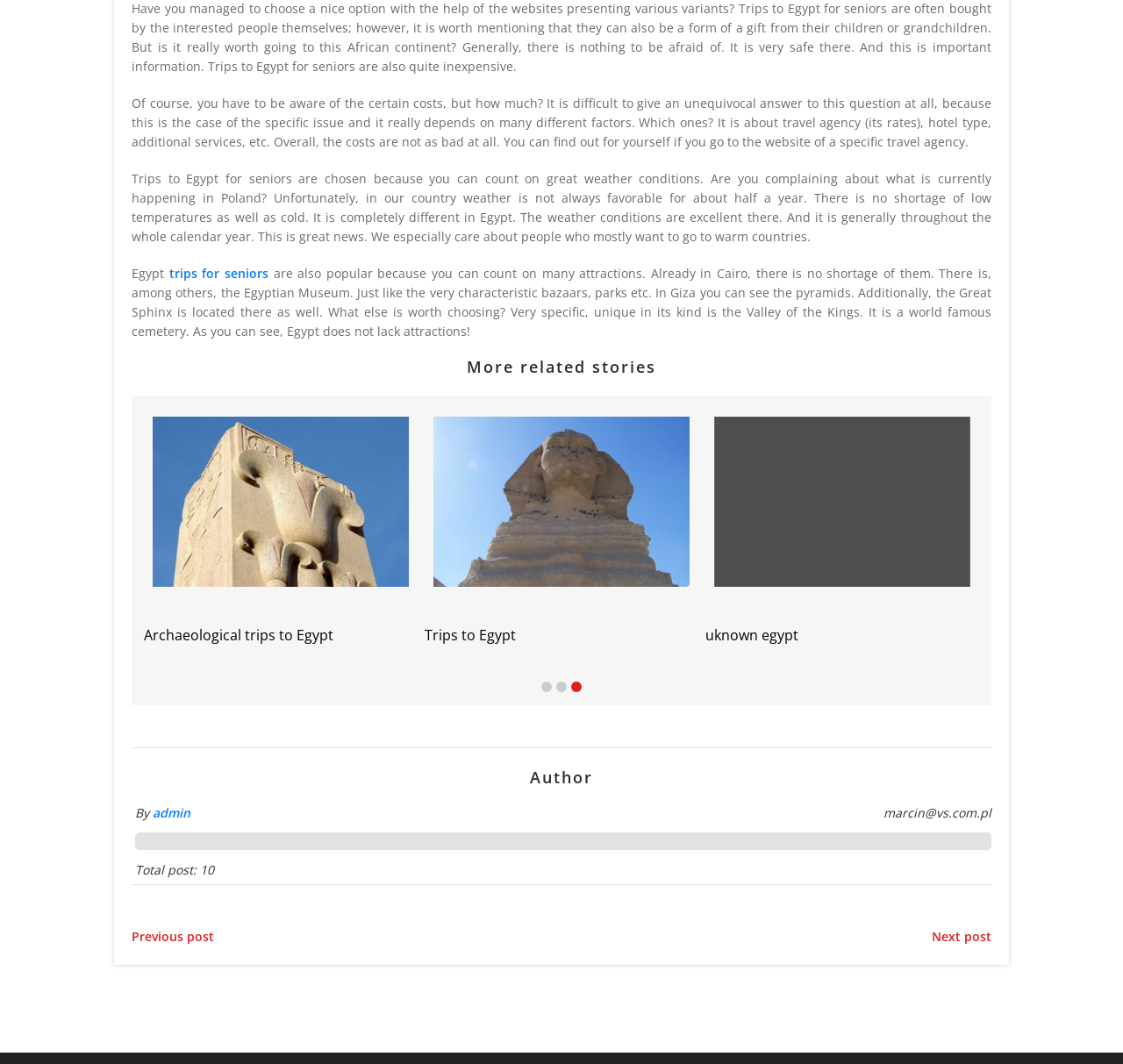Identify the bounding box for the UI element described as: "trip to ancient egypt". Ensure the coordinates are four float numbers between 0 and 1, formatted as [left, top, right, bottom].

[0.378, 0.588, 0.498, 0.606]